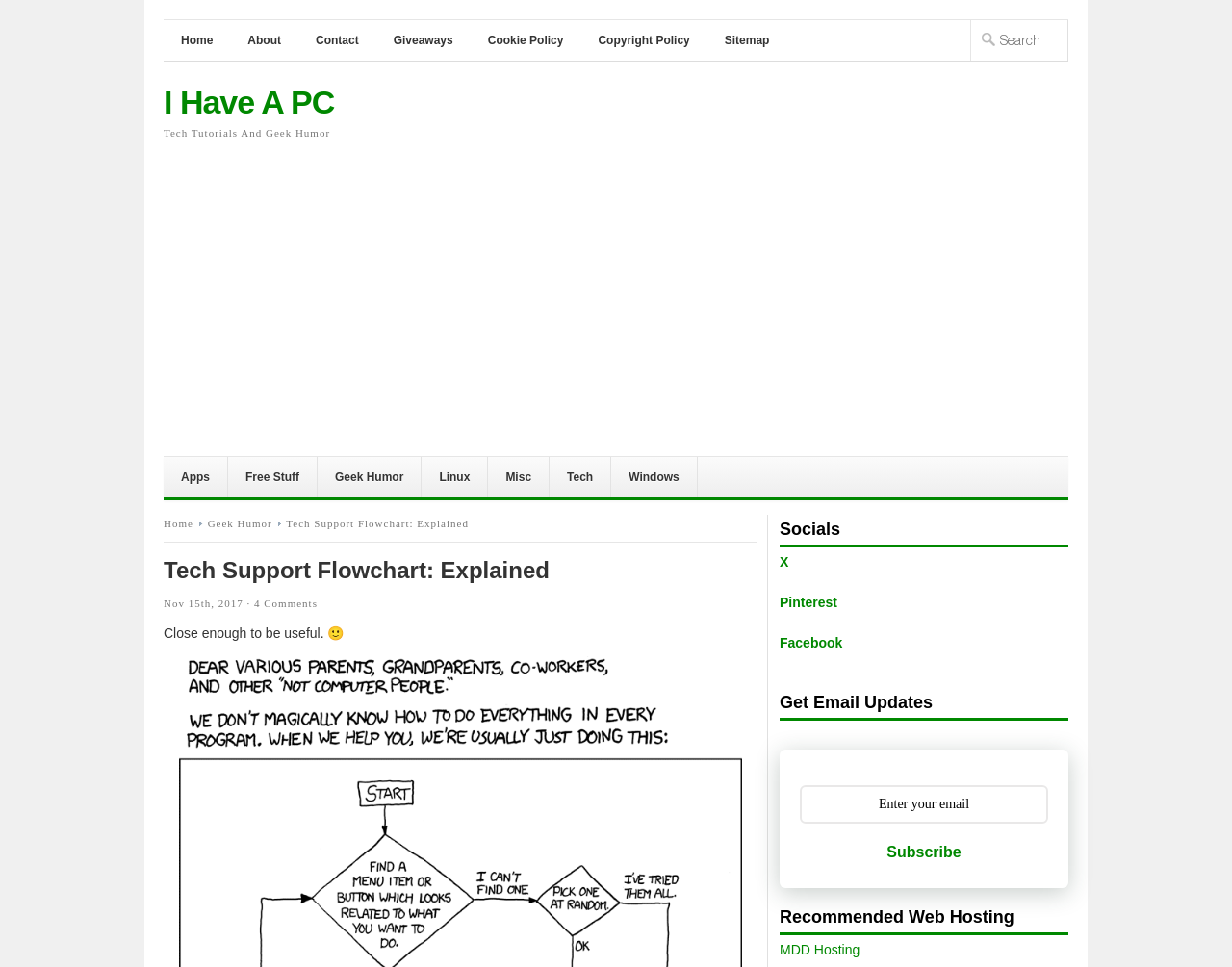Please provide a comprehensive answer to the question based on the screenshot: What is the date of the article 'Tech Support Flowchart: Explained'?

The date of the article can be determined by looking at the StaticText element with the text 'Nov 15th, 2017' which is located below the heading 'Tech Support Flowchart: Explained'.